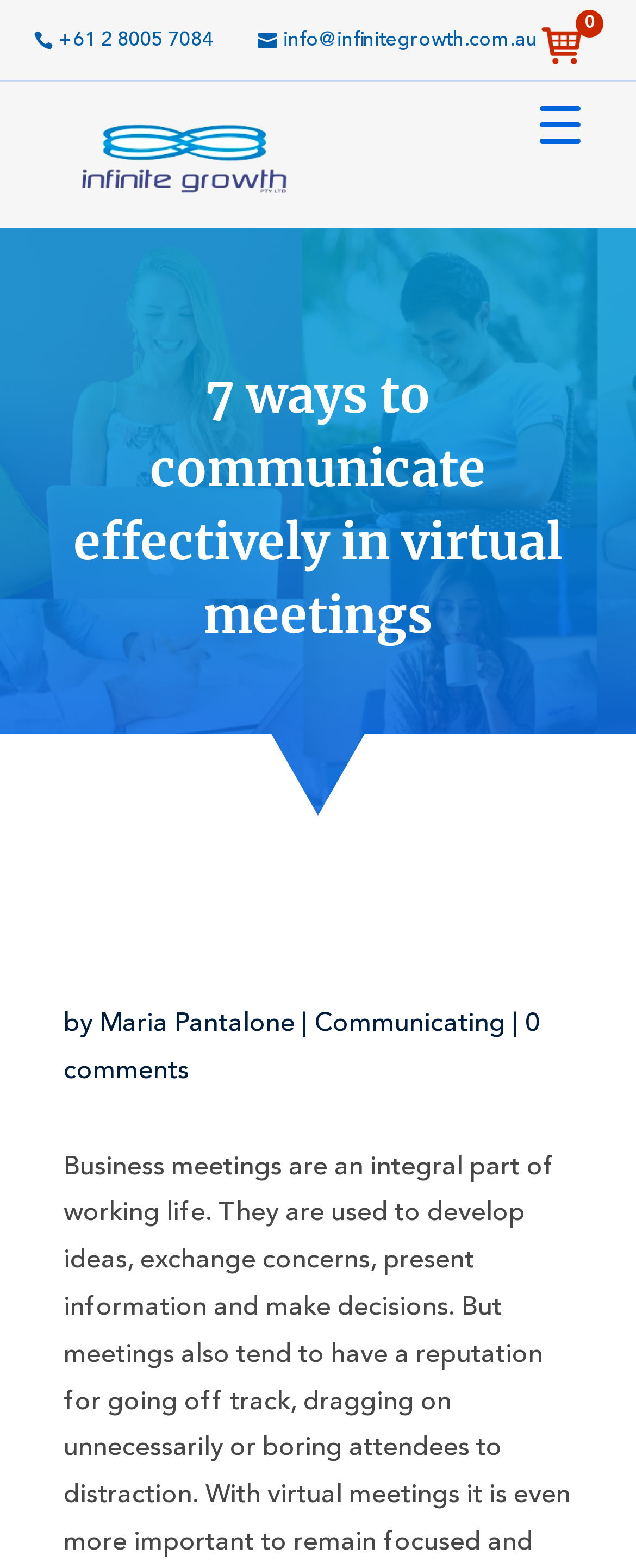Find the UI element described as: "Maria Pantalone" and predict its bounding box coordinates. Ensure the coordinates are four float numbers between 0 and 1, [left, top, right, bottom].

[0.156, 0.645, 0.464, 0.662]